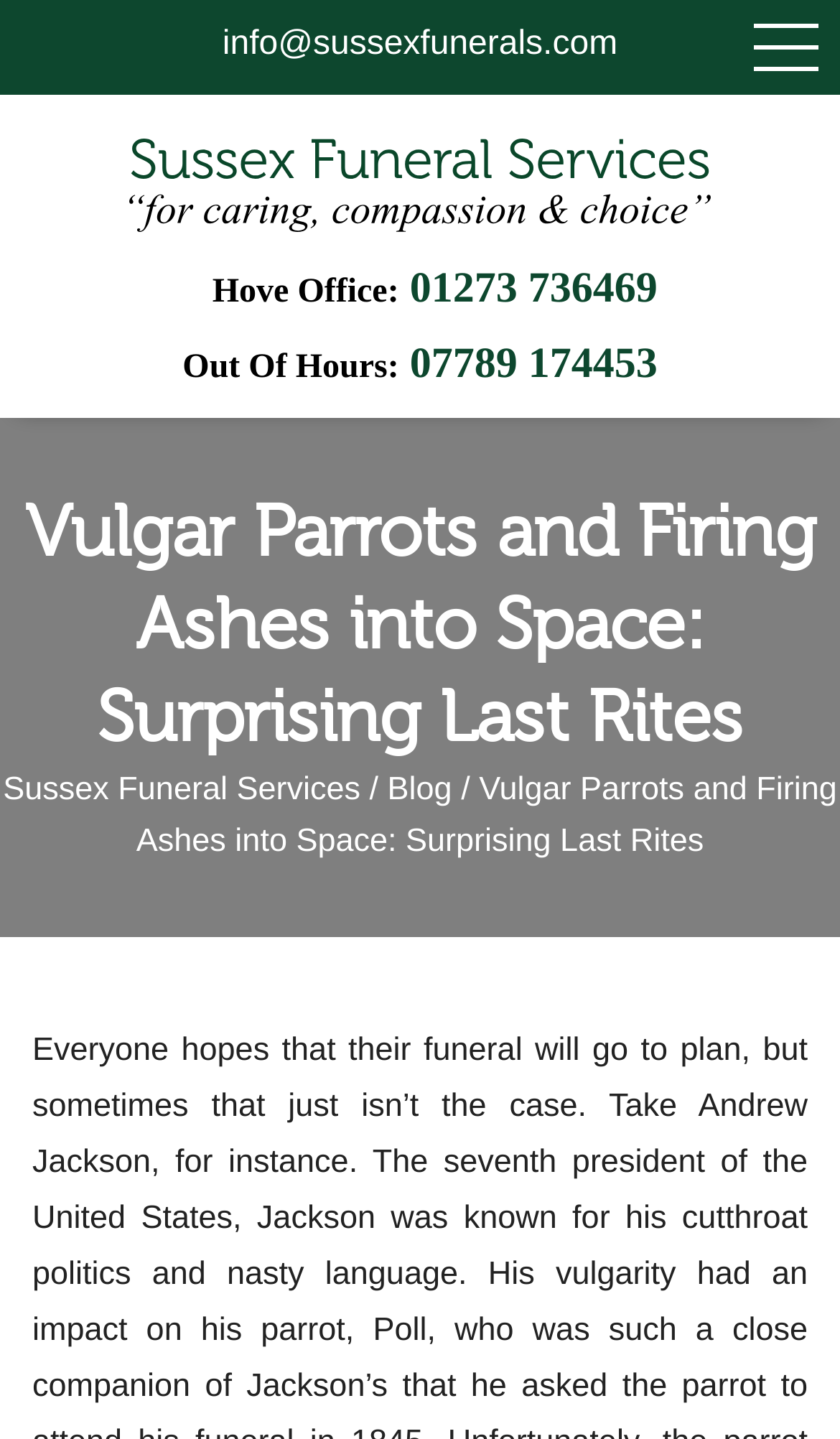What is the email address of Brighton Funeral Directors?
Please answer the question with a detailed response using the information from the screenshot.

I found the email address by looking at the link element with the text 'info@sussexfunerals.com' which is located at the top of the webpage.